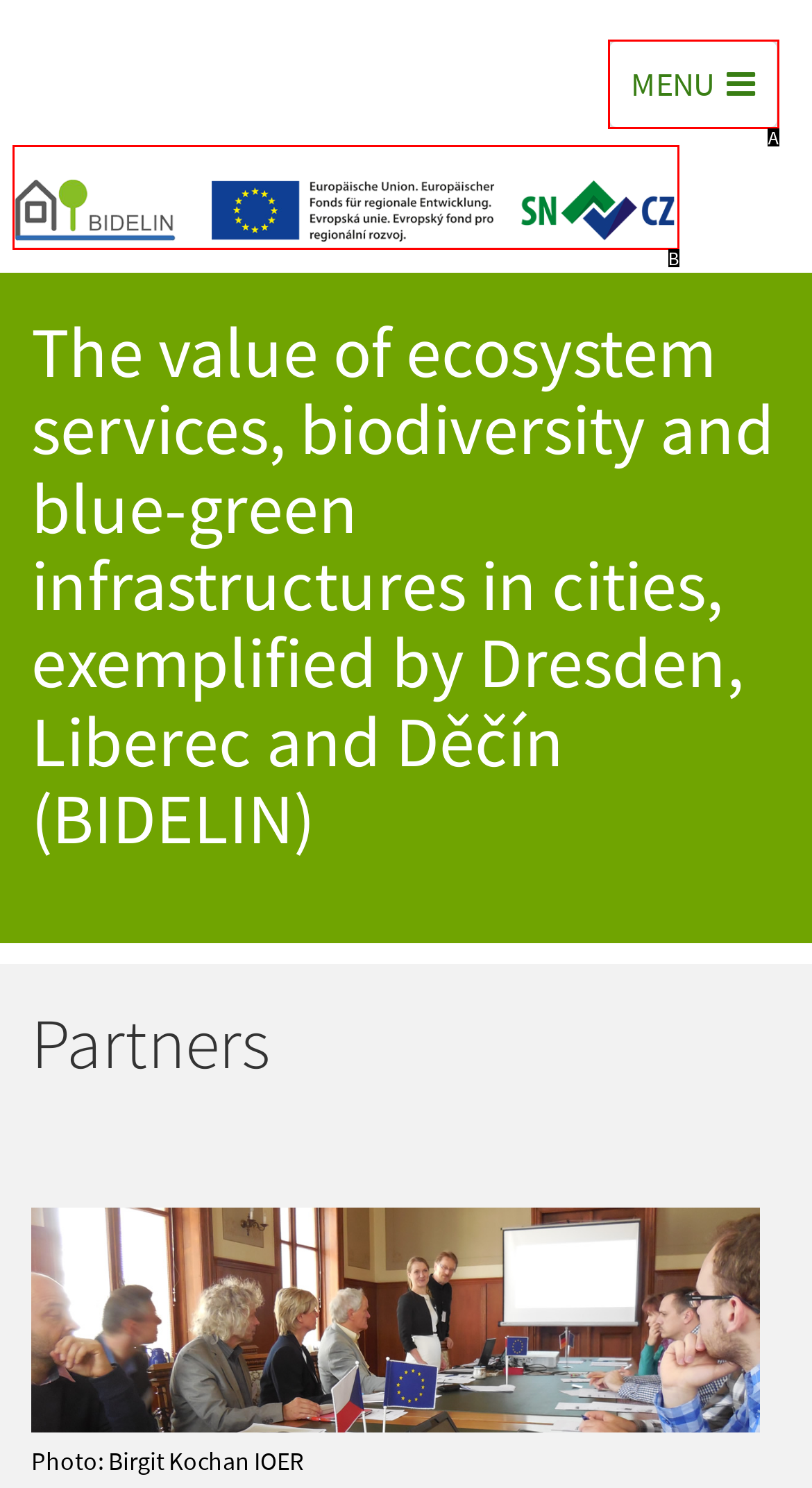Please select the letter of the HTML element that fits the description: parent_node: MENU title="BIDELIN". Answer with the option's letter directly.

B